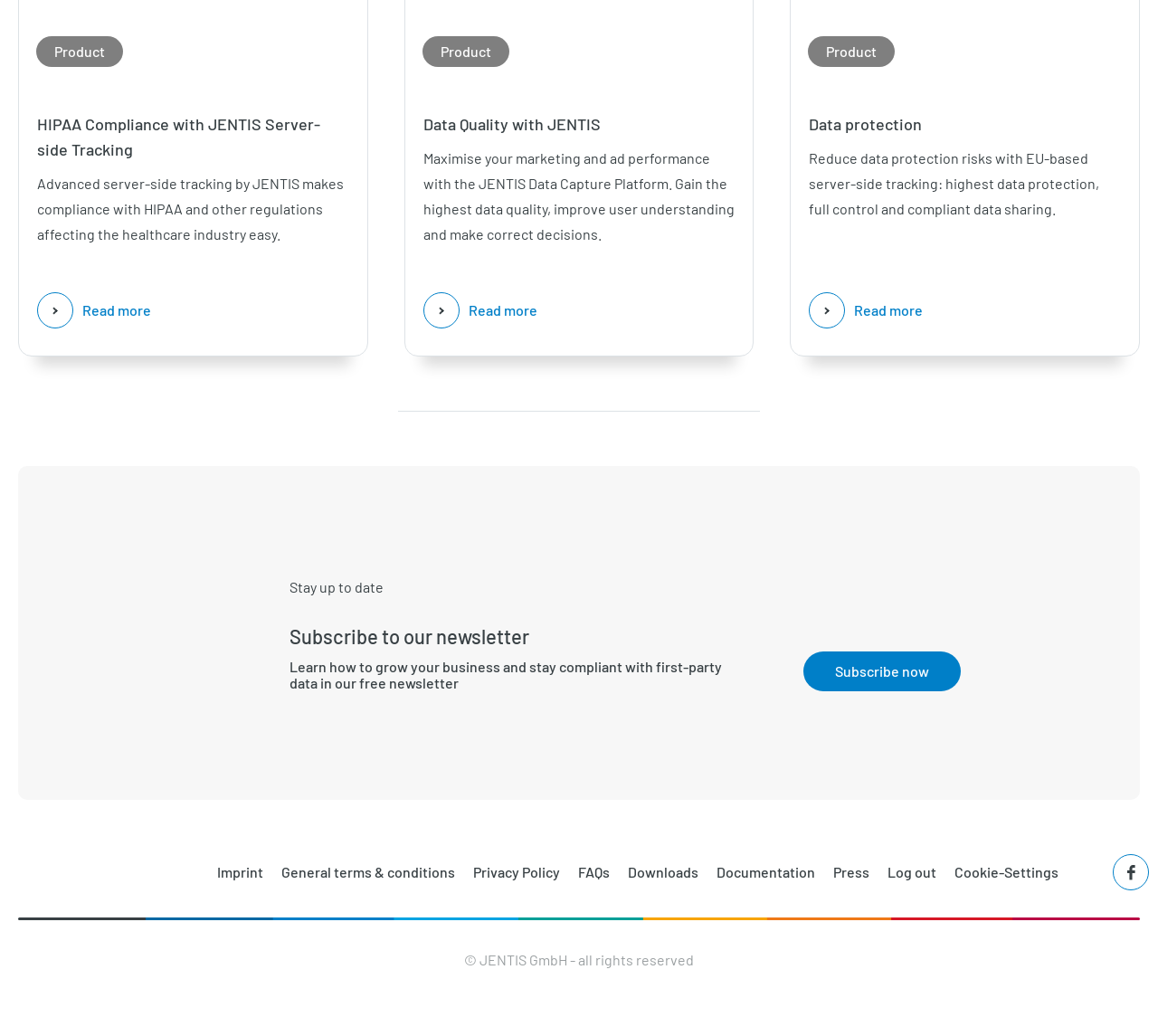How many social media links are on the webpage?
Please provide a single word or phrase in response based on the screenshot.

1